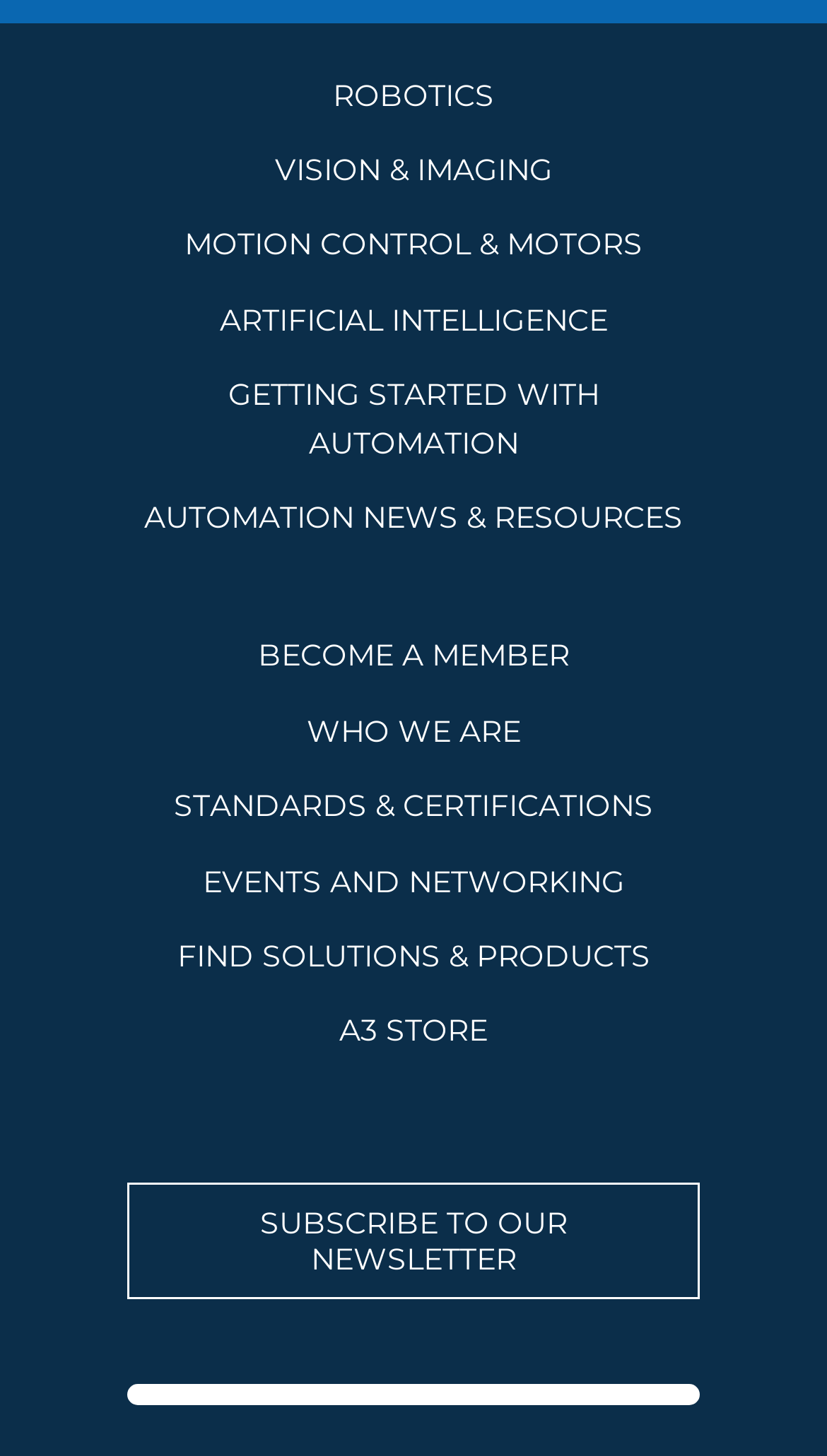Determine the bounding box coordinates for the HTML element described here: "FIND SOLUTIONS & PRODUCTS".

[0.245, 0.517, 0.755, 0.544]